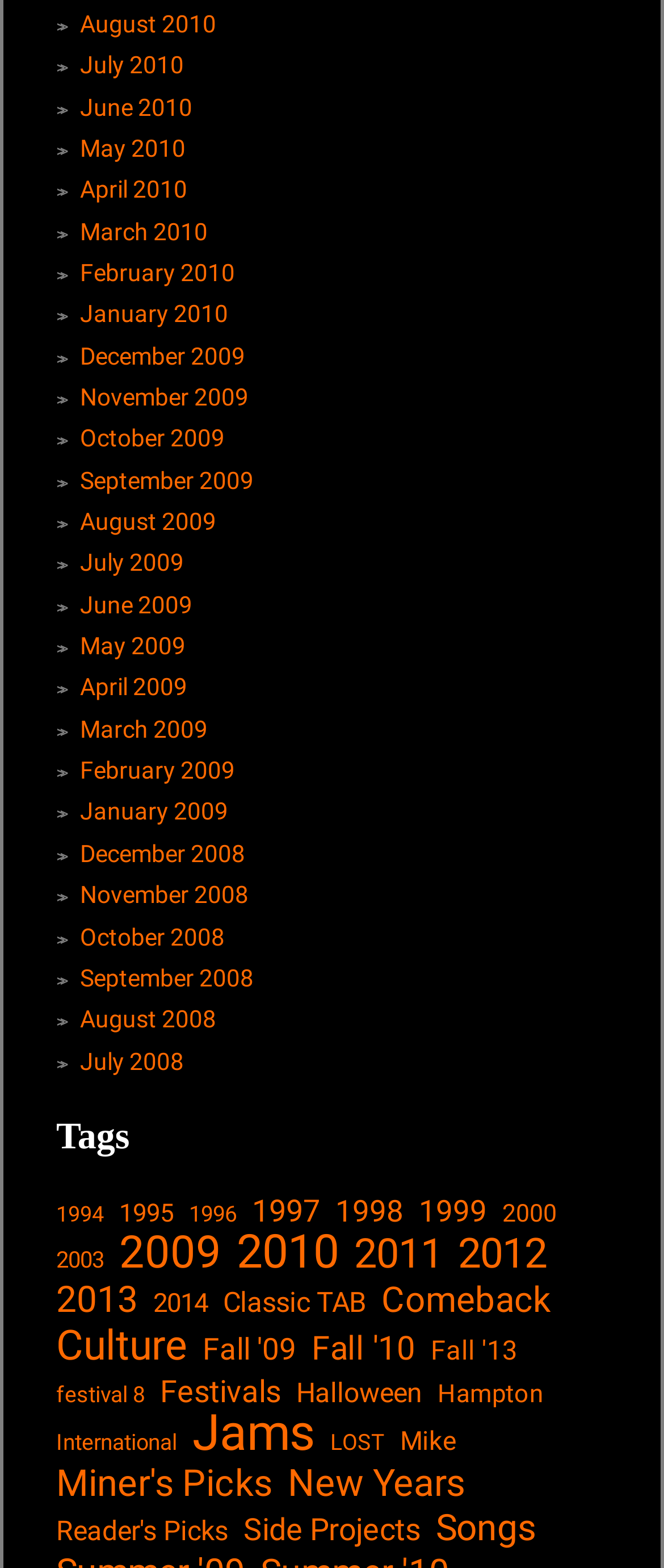Please locate the bounding box coordinates of the element that should be clicked to achieve the given instruction: "Visit EMU Library".

None